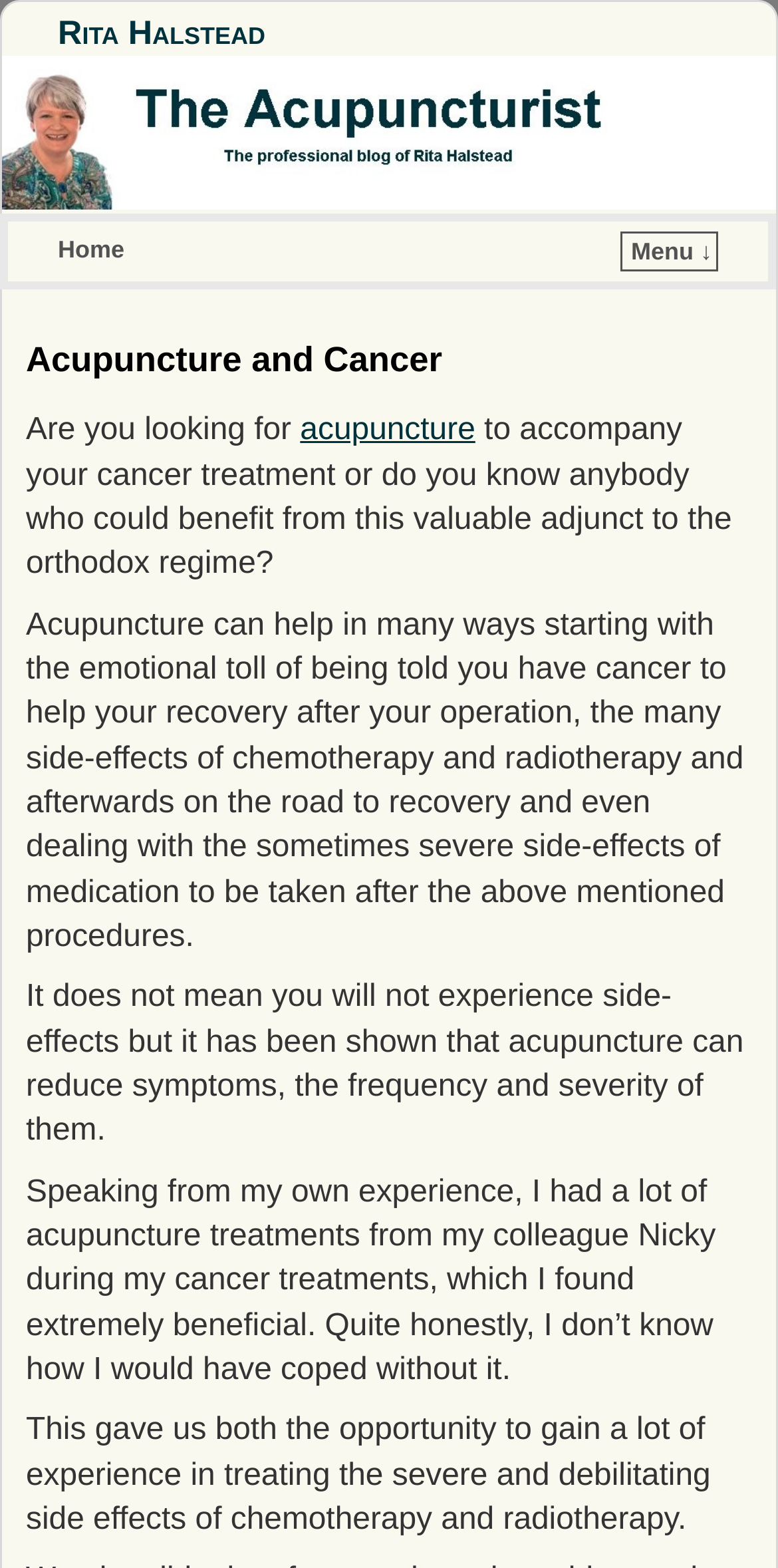What is the tone of the webpage?
Give a one-word or short phrase answer based on the image.

Personal and informative